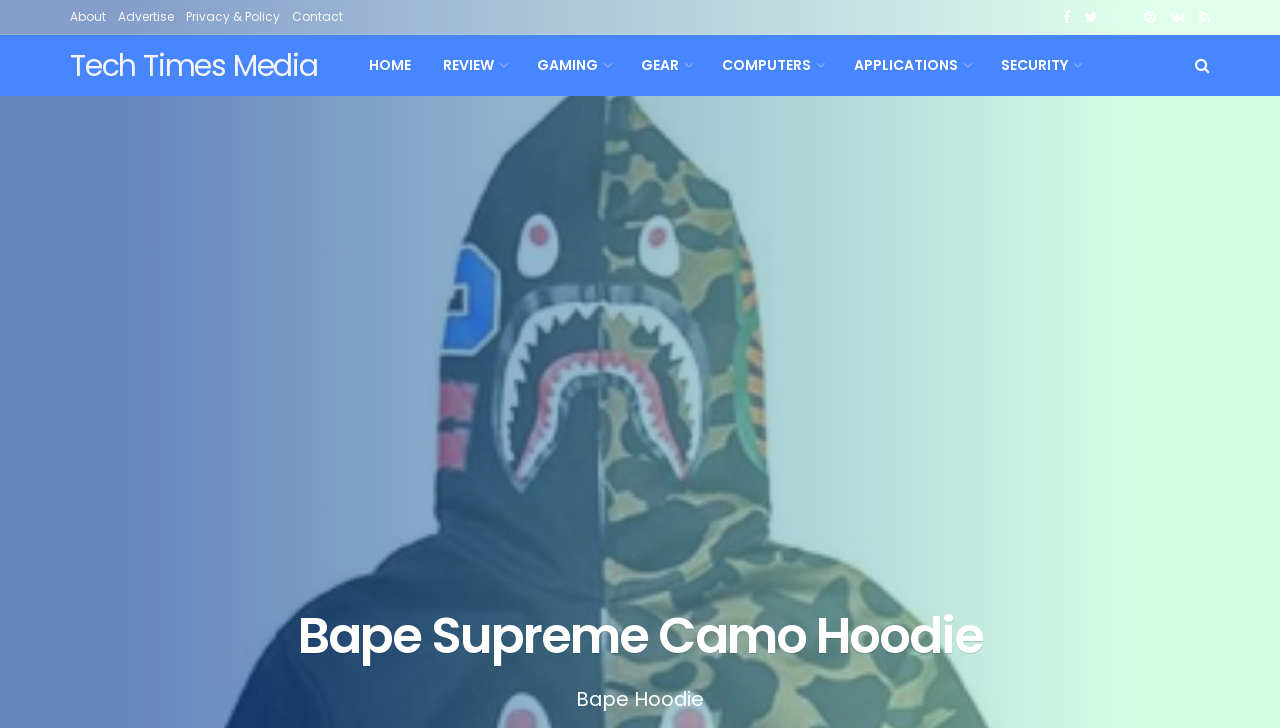Locate the bounding box coordinates of the region to be clicked to comply with the following instruction: "read review". The coordinates must be four float numbers between 0 and 1, in the form [left, top, right, bottom].

[0.333, 0.048, 0.407, 0.132]